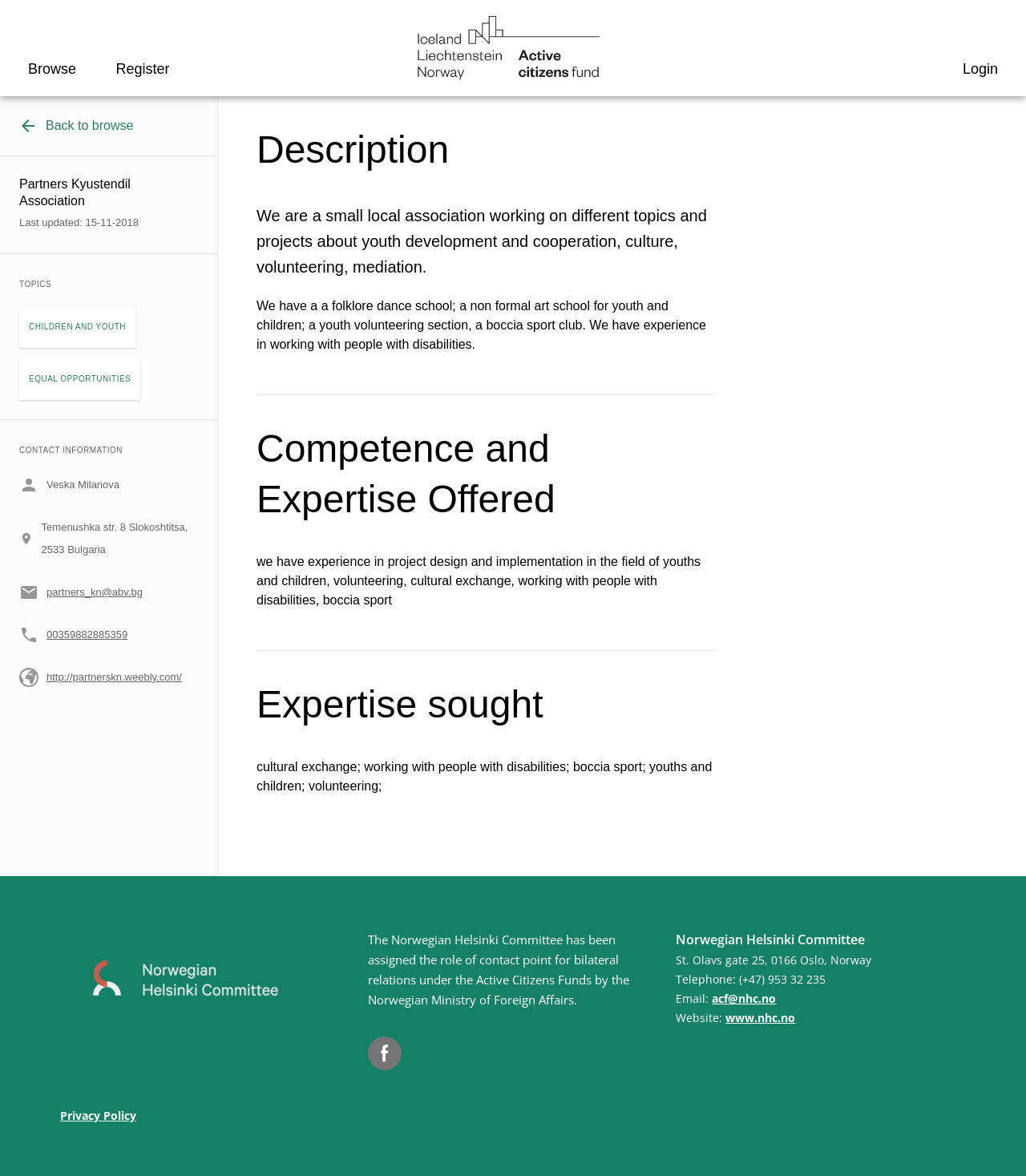What is the email address of the Norwegian Helsinki Committee?
From the screenshot, supply a one-word or short-phrase answer.

acf@nhc.no